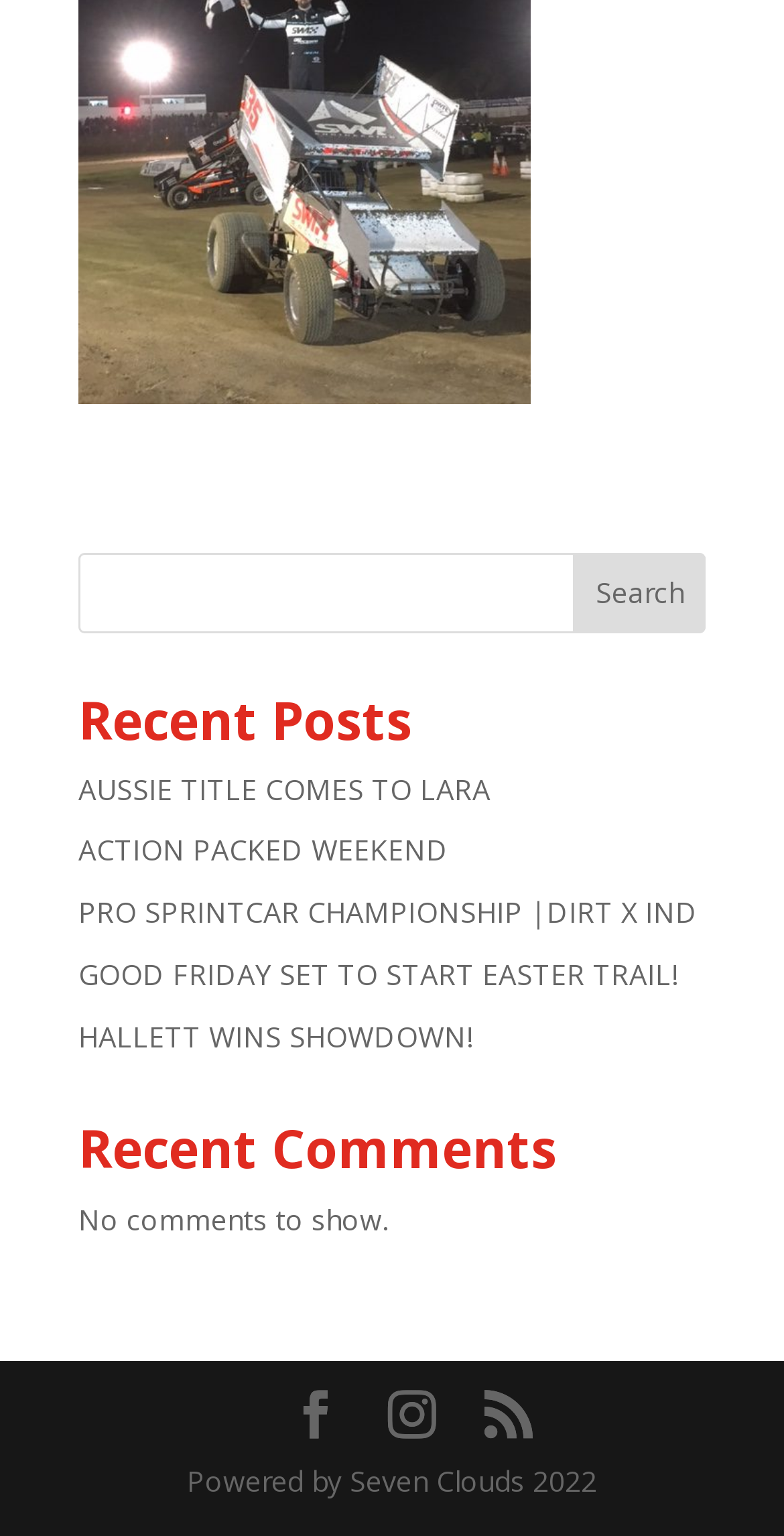How many recent posts are displayed?
Look at the image and respond with a one-word or short-phrase answer.

5